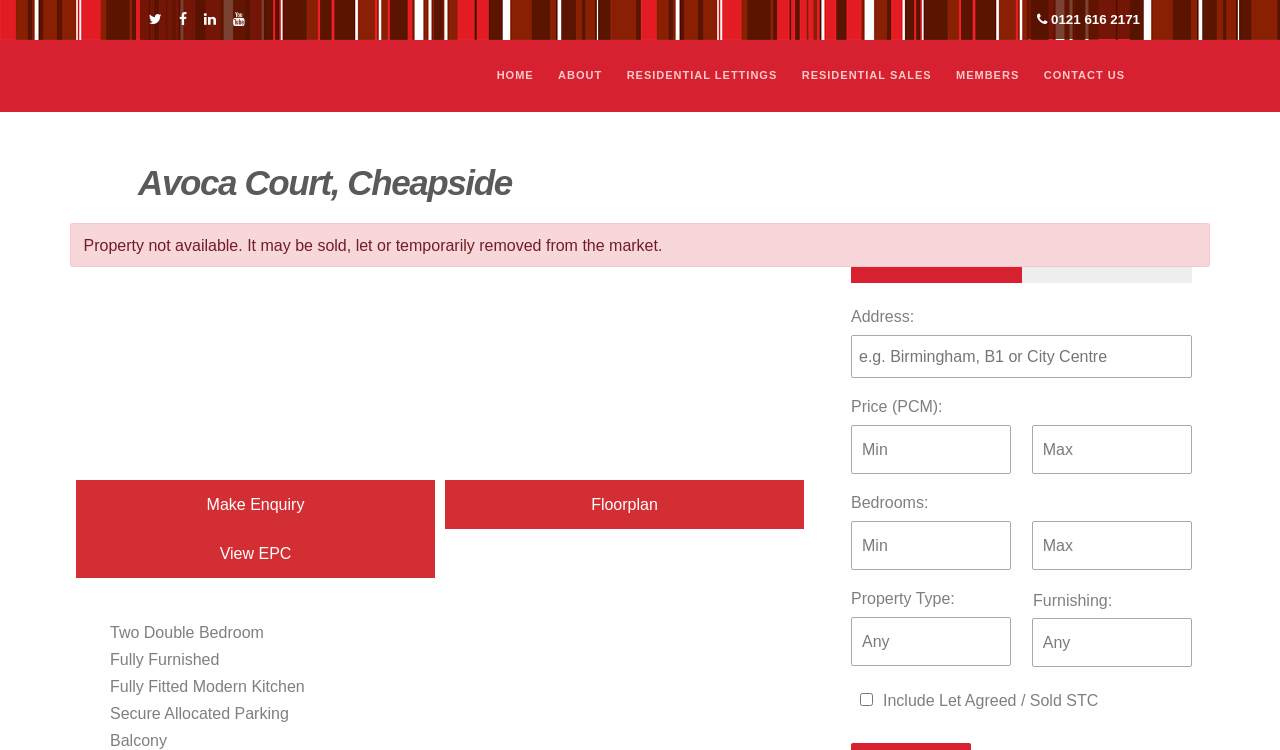Show the bounding box coordinates of the element that should be clicked to complete the task: "Click the 'Make Enquiry' button".

[0.059, 0.64, 0.34, 0.705]